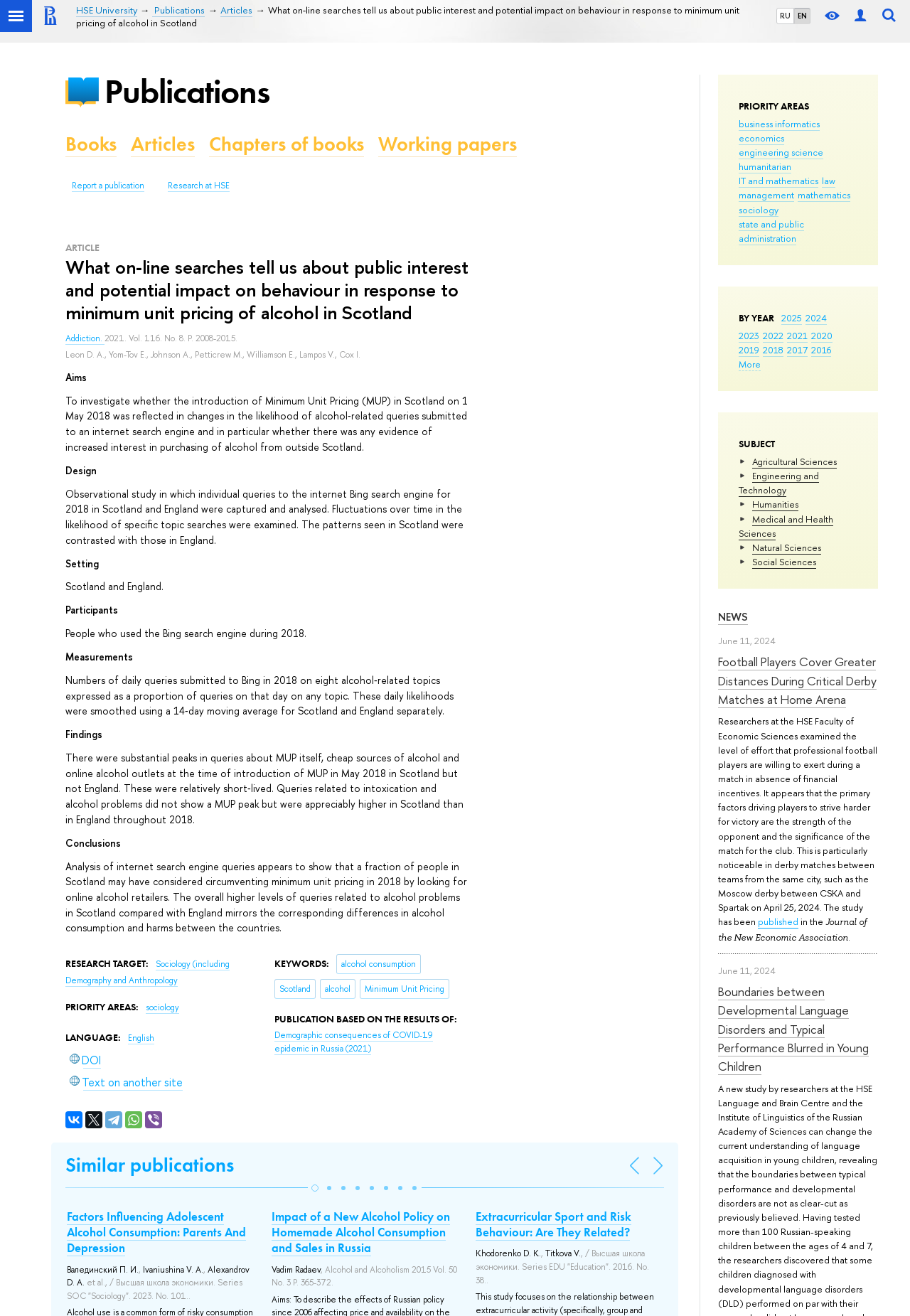For the given element description Medical and Health Sciences, determine the bounding box coordinates of the UI element. The coordinates should follow the format (top-left x, top-left y, bottom-right x, bottom-right y) and be within the range of 0 to 1.

[0.812, 0.389, 0.916, 0.41]